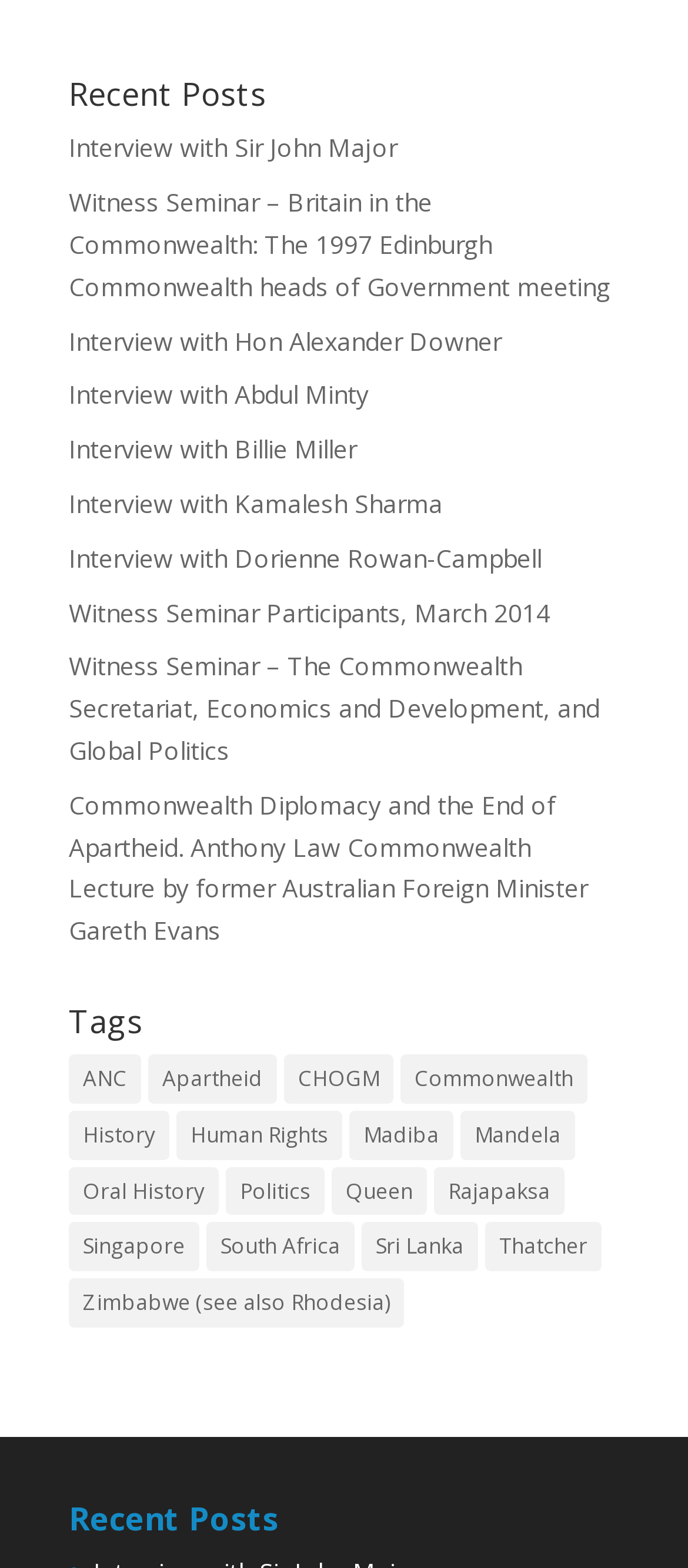Please indicate the bounding box coordinates for the clickable area to complete the following task: "Check the recent posts". The coordinates should be specified as four float numbers between 0 and 1, i.e., [left, top, right, bottom].

[0.1, 0.958, 0.9, 0.99]